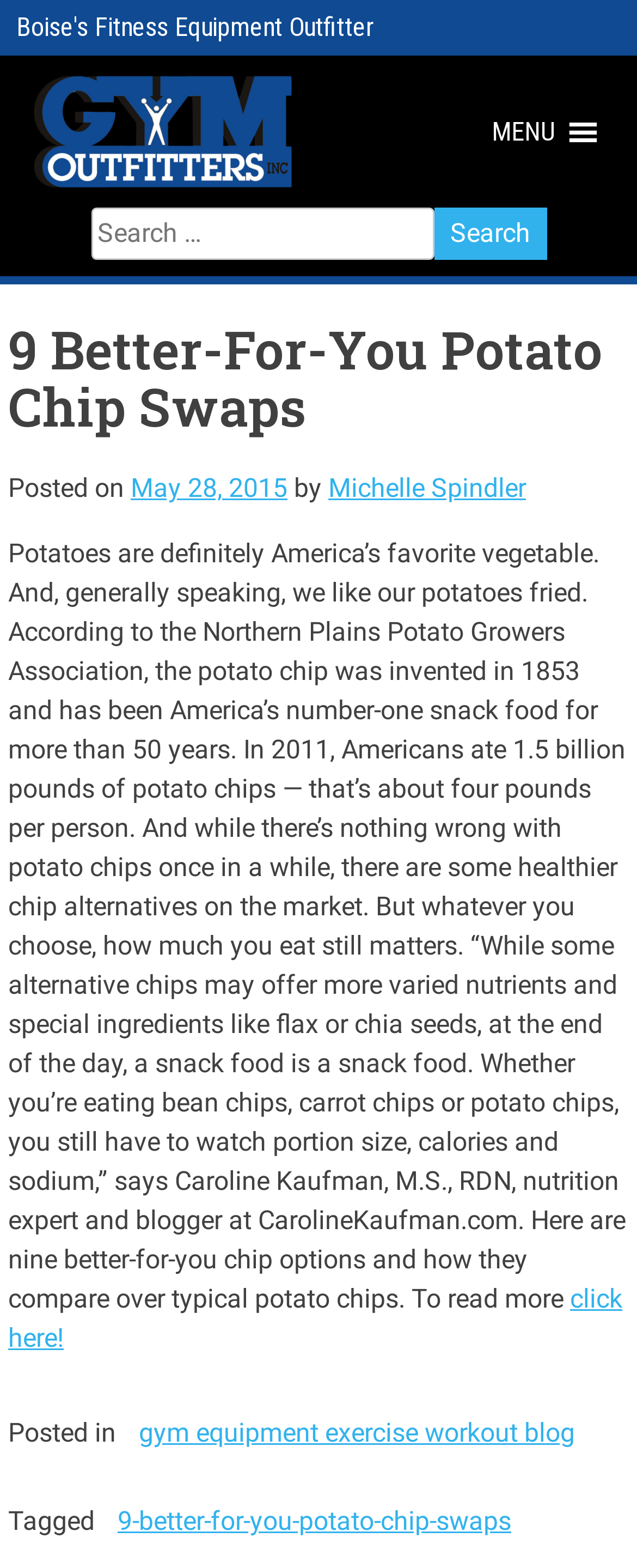Using the information in the image, give a detailed answer to the following question: When was the article posted?

The date of the article can be found by looking at the 'Posted on' section, which mentions May 28, 2015 as the posting date.